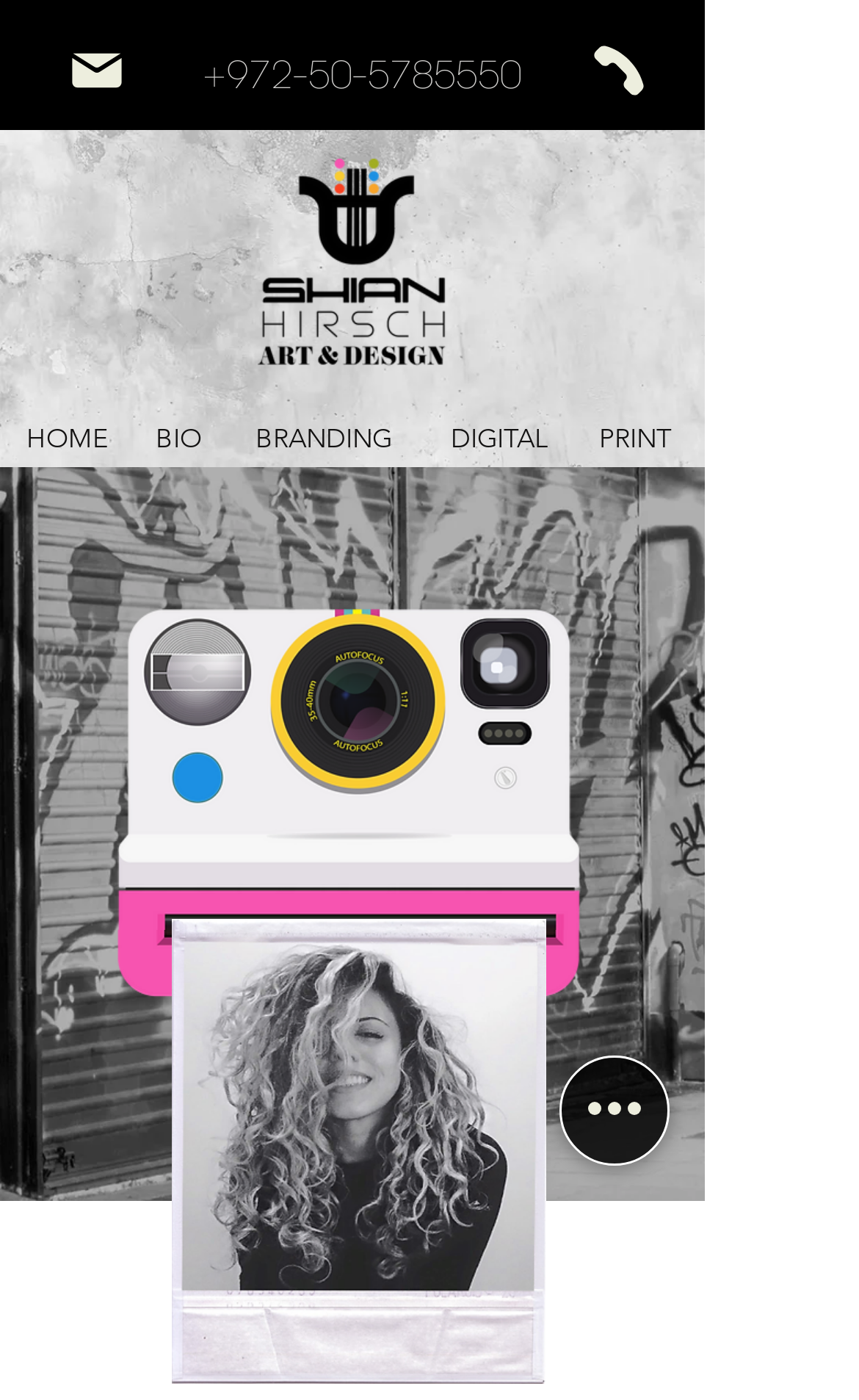Create an elaborate caption that covers all aspects of the webpage.

This webpage is a personal bio page, titled "bio | My Site". At the top left, there is a link to "Mail" and a heading displaying a phone number "+972-50-5785550", which is also a clickable link. To the right of the phone number, there is a link to "Phone". 

Below these elements, there are two images: a large background image "AdobeStock_444893928.jpeg" that spans most of the width, and a smaller image "logo22.png" positioned on top of the background image, slightly to the right of the center.

On the left side of the page, there is a navigation menu consisting of five links: "HOME", "BIO", "BRANDING", "DIGITAL", and "PRINT", arranged vertically. 

Further down, there are three more images: "camwebpnk.png", "wbcmpnk.png", and "mepic.png", positioned in a column. The "mepic.png" image is the largest and extends to the bottom of the page.

At the bottom right, there is a button labeled "Quick actions".